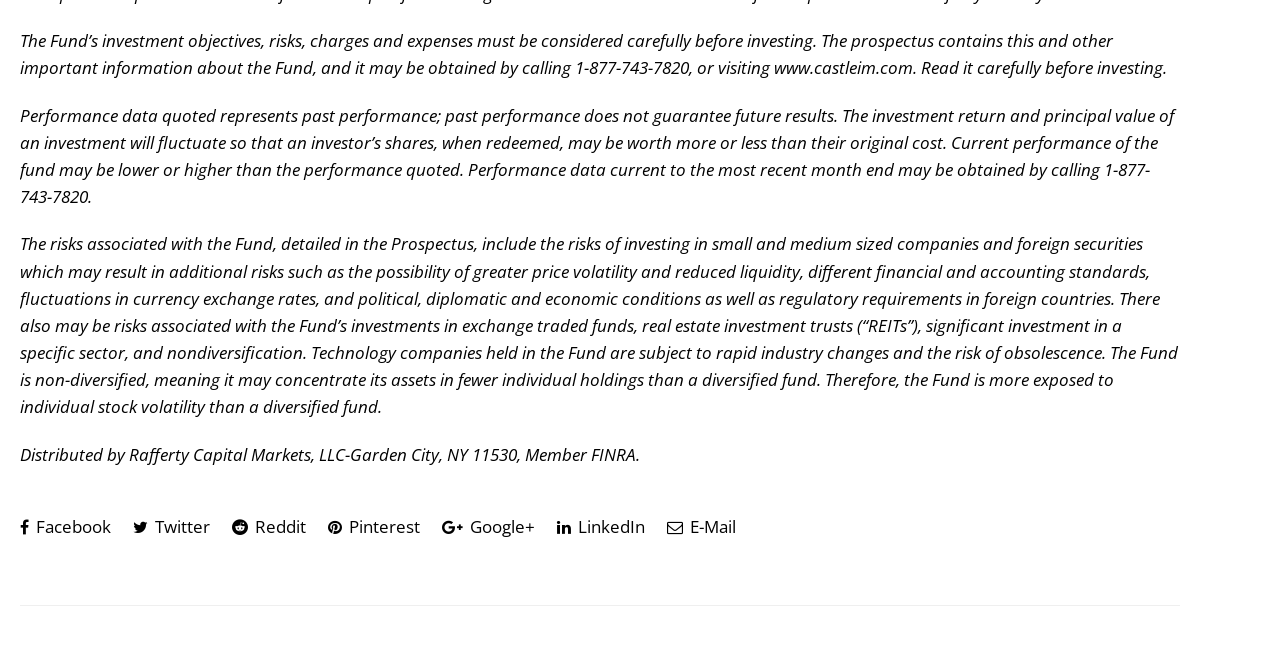Use a single word or phrase to answer the question: 
What social media platforms are available?

Several platforms